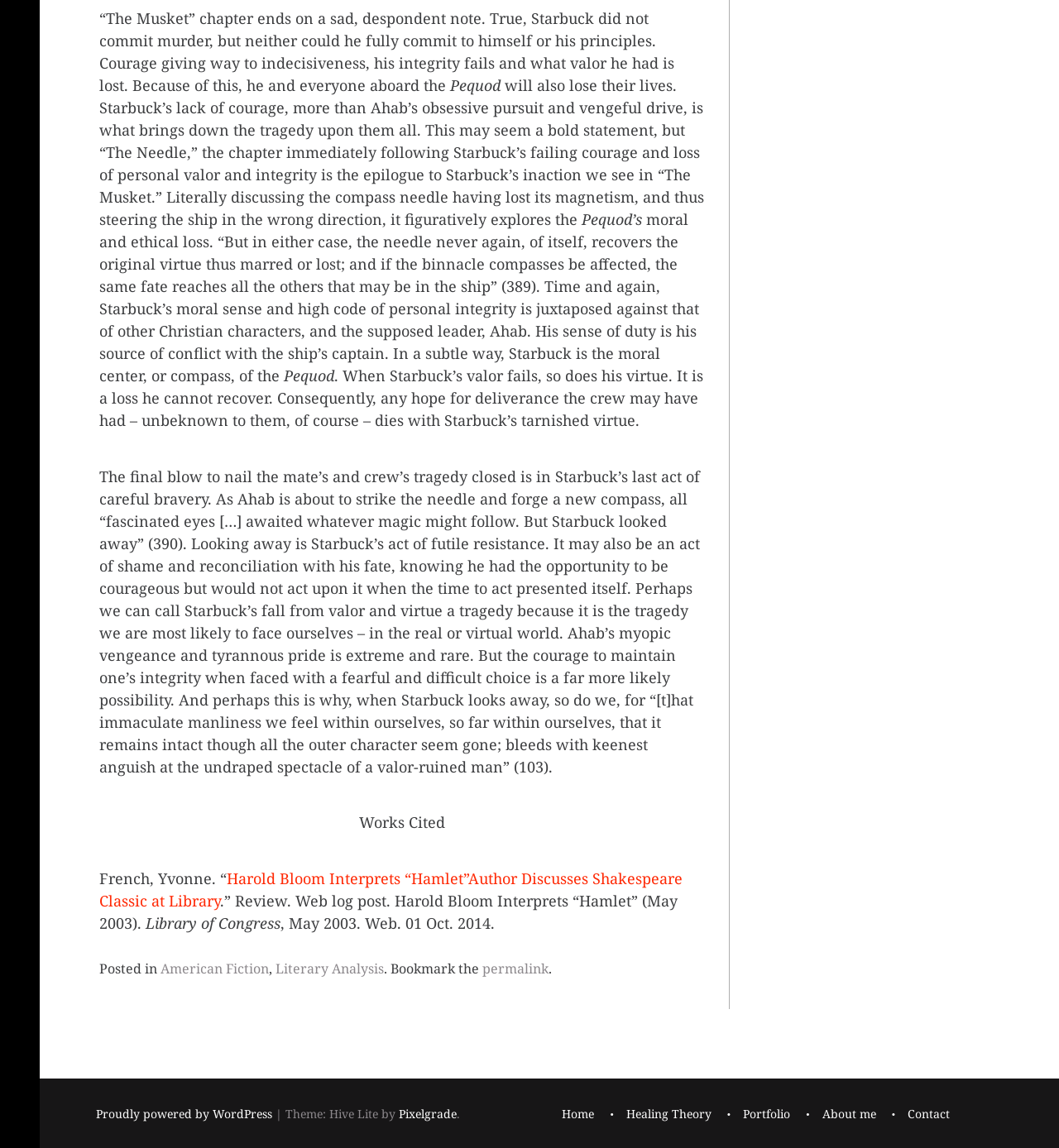Find and provide the bounding box coordinates for the UI element described with: "Proudly powered by WordPress".

[0.09, 0.964, 0.257, 0.977]